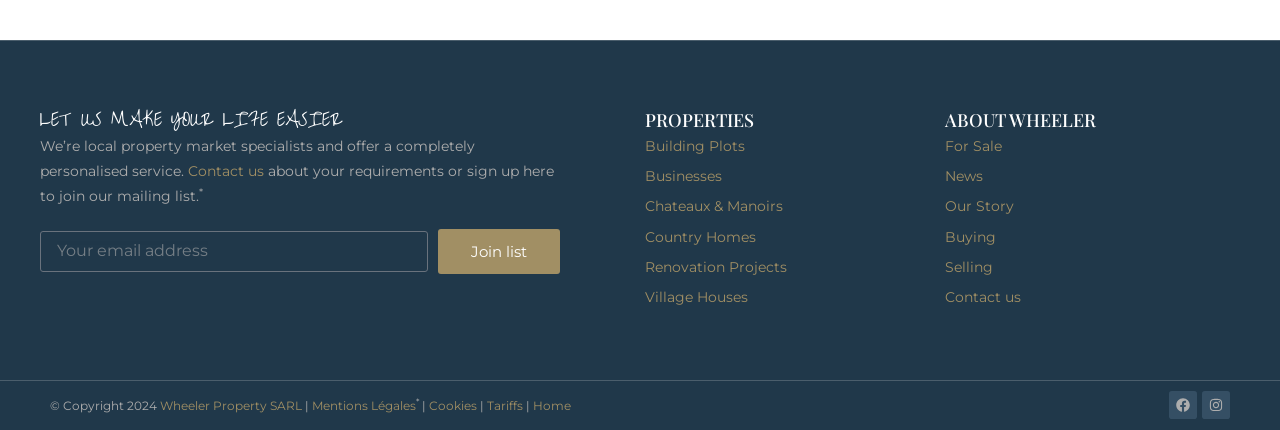Determine the bounding box coordinates for the area that needs to be clicked to fulfill this task: "Contact us". The coordinates must be given as four float numbers between 0 and 1, i.e., [left, top, right, bottom].

[0.147, 0.377, 0.206, 0.419]